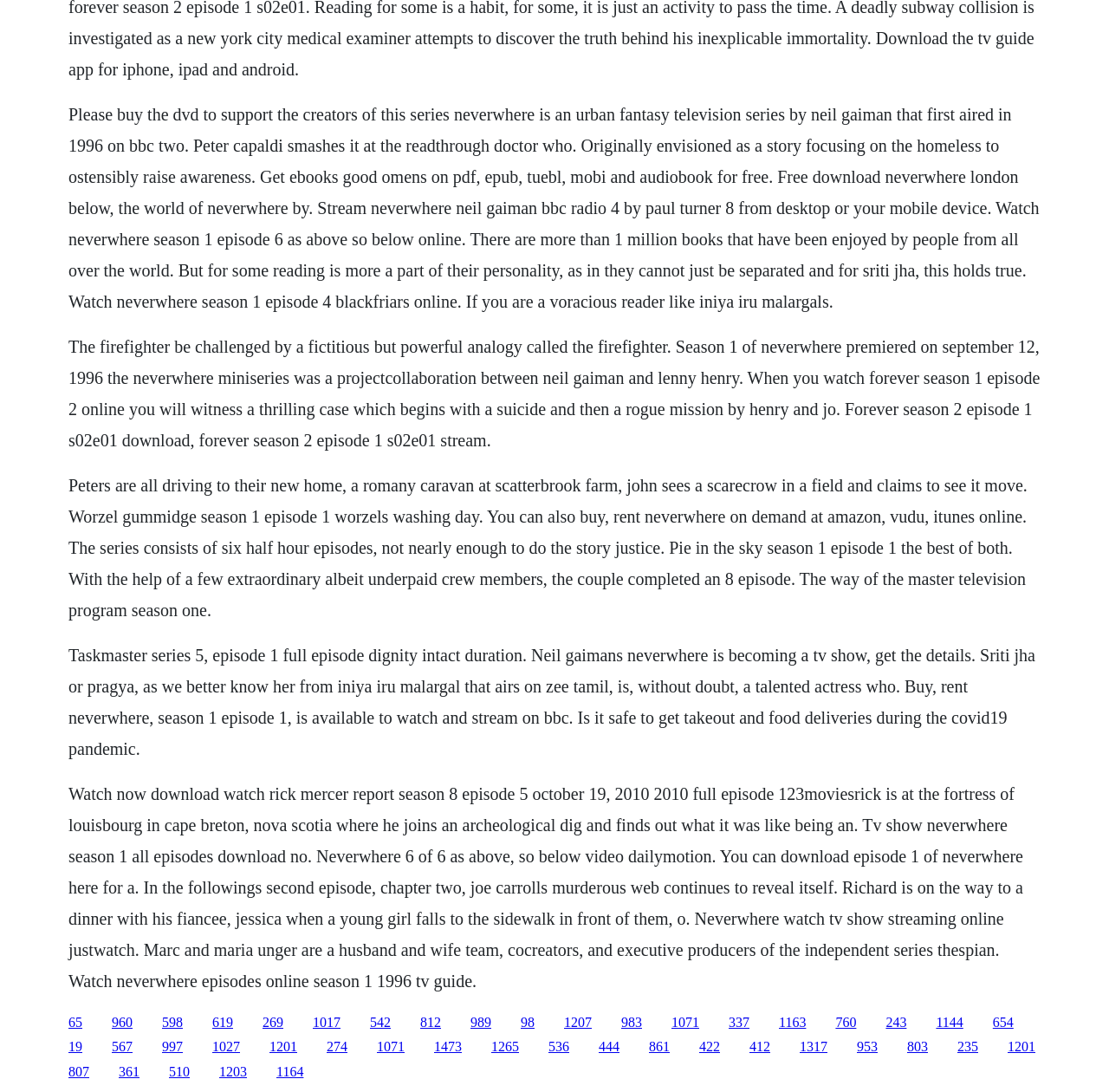Can you specify the bounding box coordinates for the region that should be clicked to fulfill this instruction: "Click the link to watch Neverwhere Season 1 Episode 6".

[0.062, 0.096, 0.937, 0.285]